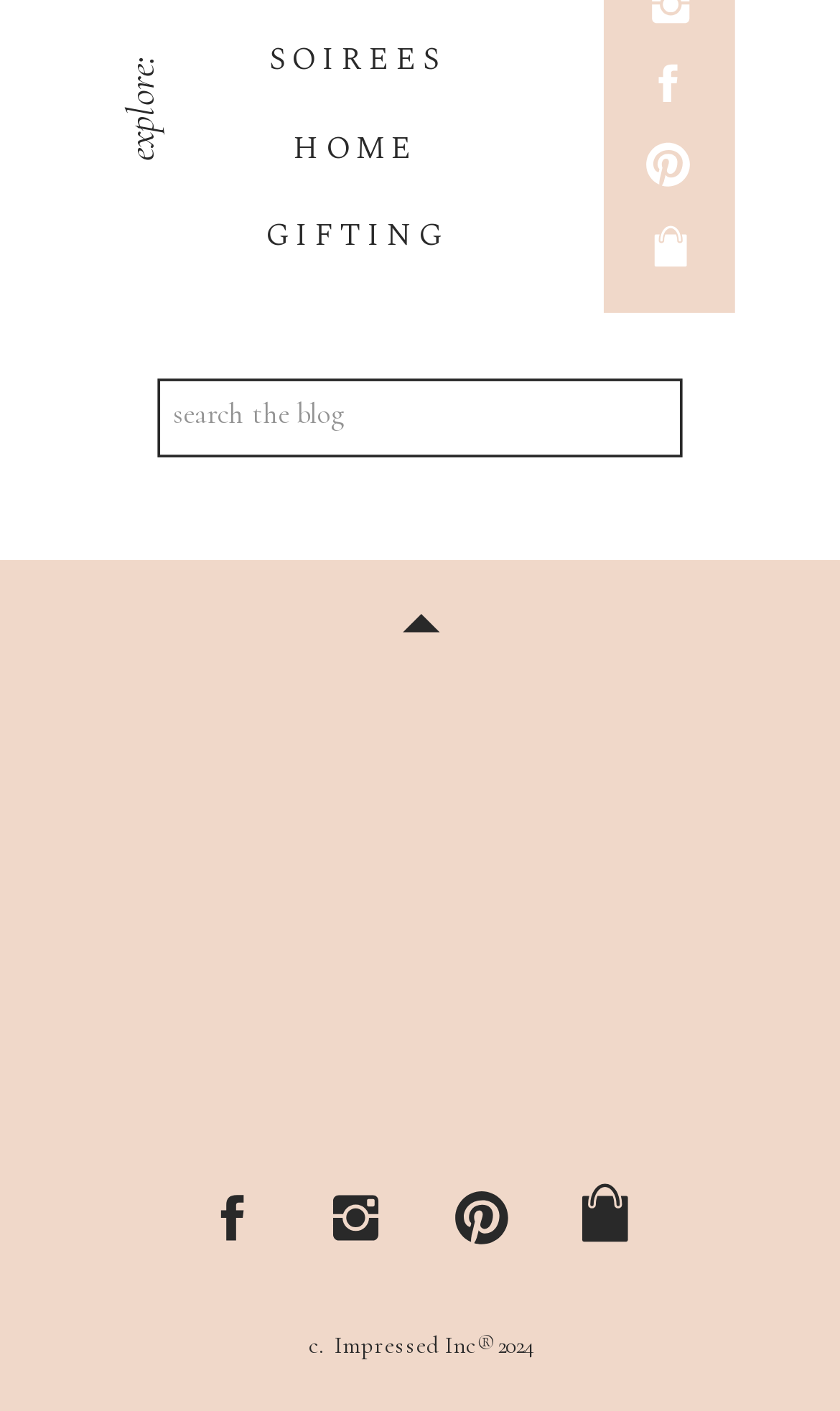Locate the bounding box of the UI element described by: "parent_node: Search for:" in the given webpage screenshot.

[0.766, 0.1, 0.825, 0.135]